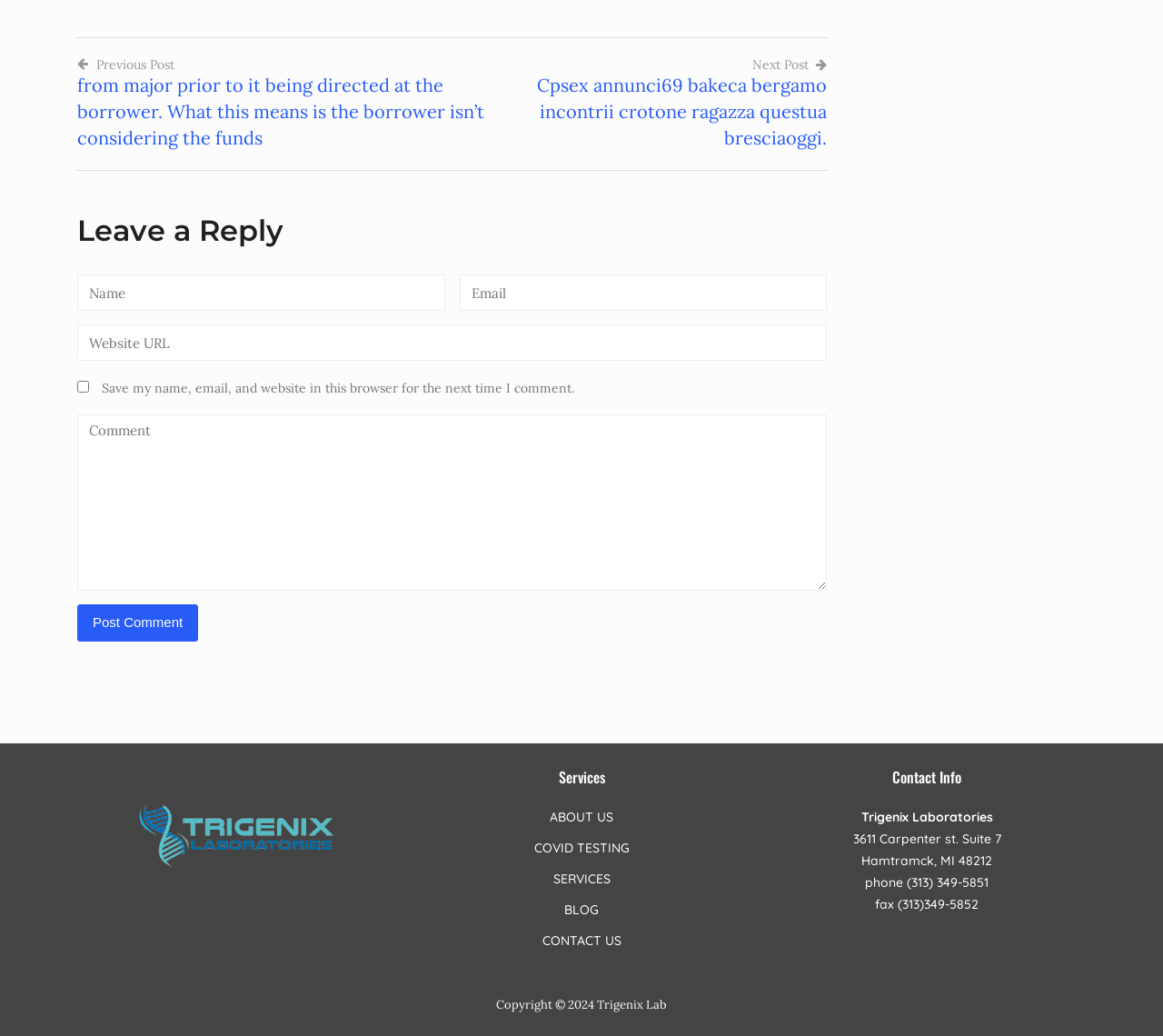Determine the bounding box coordinates for the area that should be clicked to carry out the following instruction: "Click on the services link".

[0.363, 0.739, 0.637, 0.918]